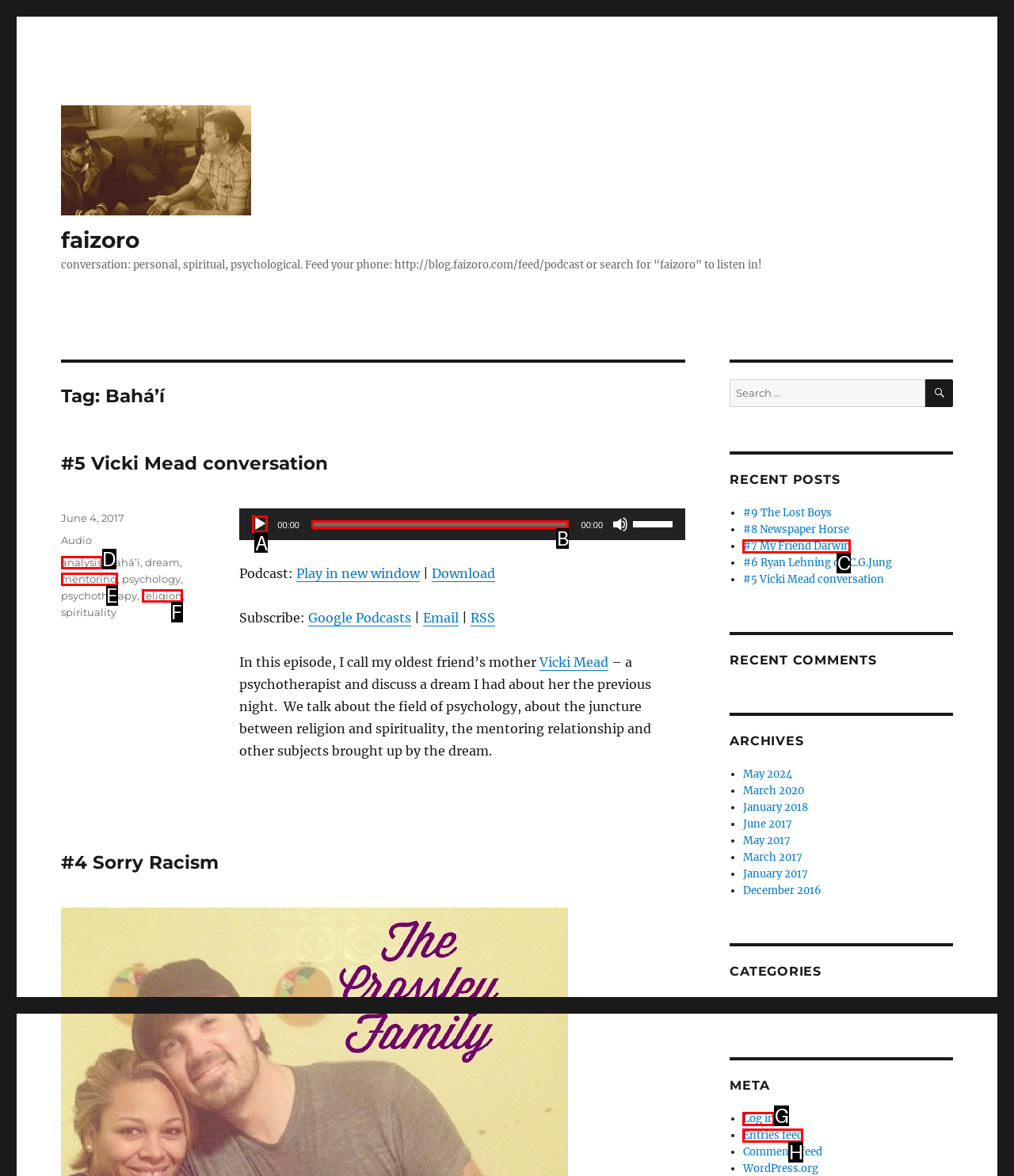Determine the HTML element to be clicked to complete the task: Play the audio. Answer by giving the letter of the selected option.

A